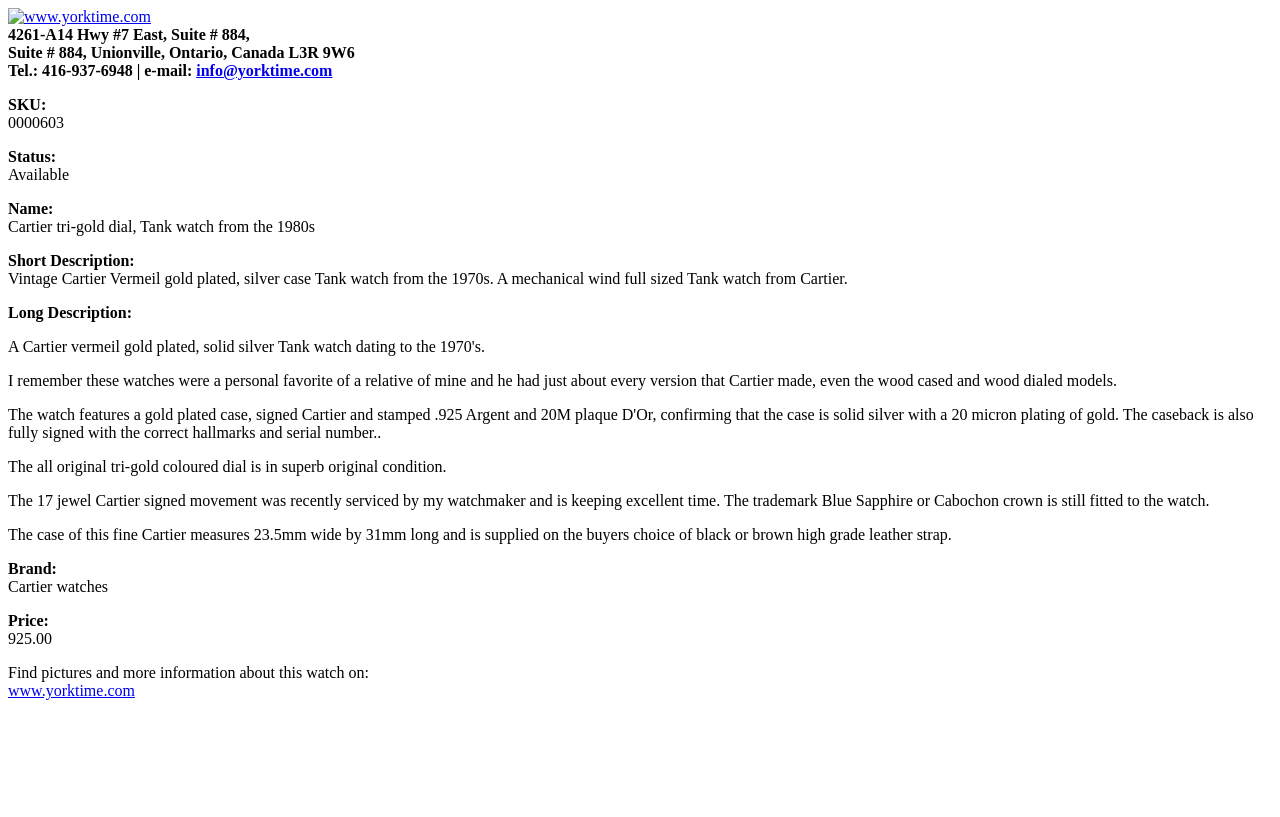What is the brand of the watch?
Answer the question in a detailed and comprehensive manner.

The brand of the watch can be found in the text 'Brand: Cartier watches' which is located at the bottom of the webpage.